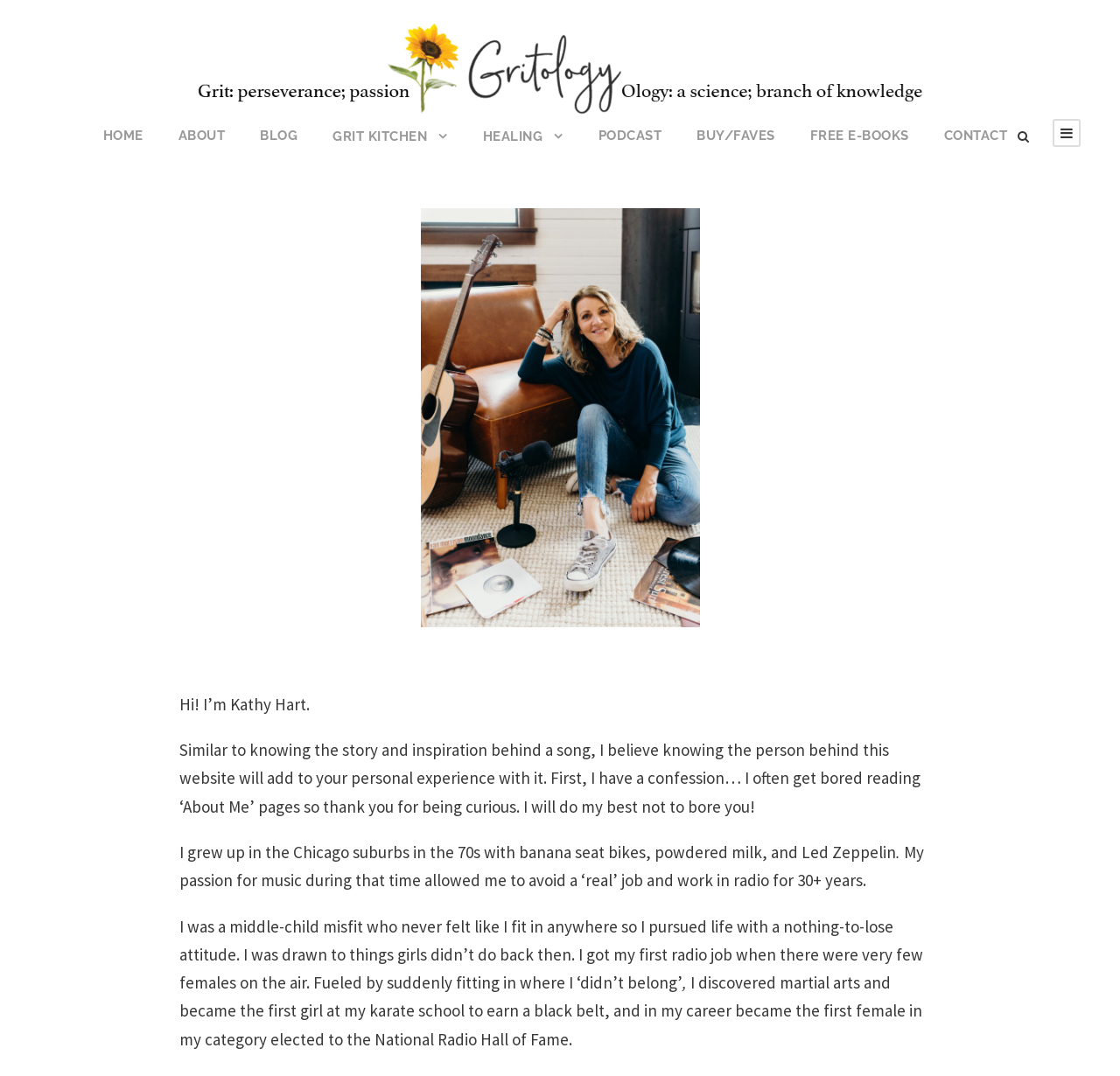Please specify the bounding box coordinates of the clickable region to carry out the following instruction: "listen to the podcast". The coordinates should be four float numbers between 0 and 1, in the format [left, top, right, bottom].

[0.534, 0.116, 0.591, 0.14]